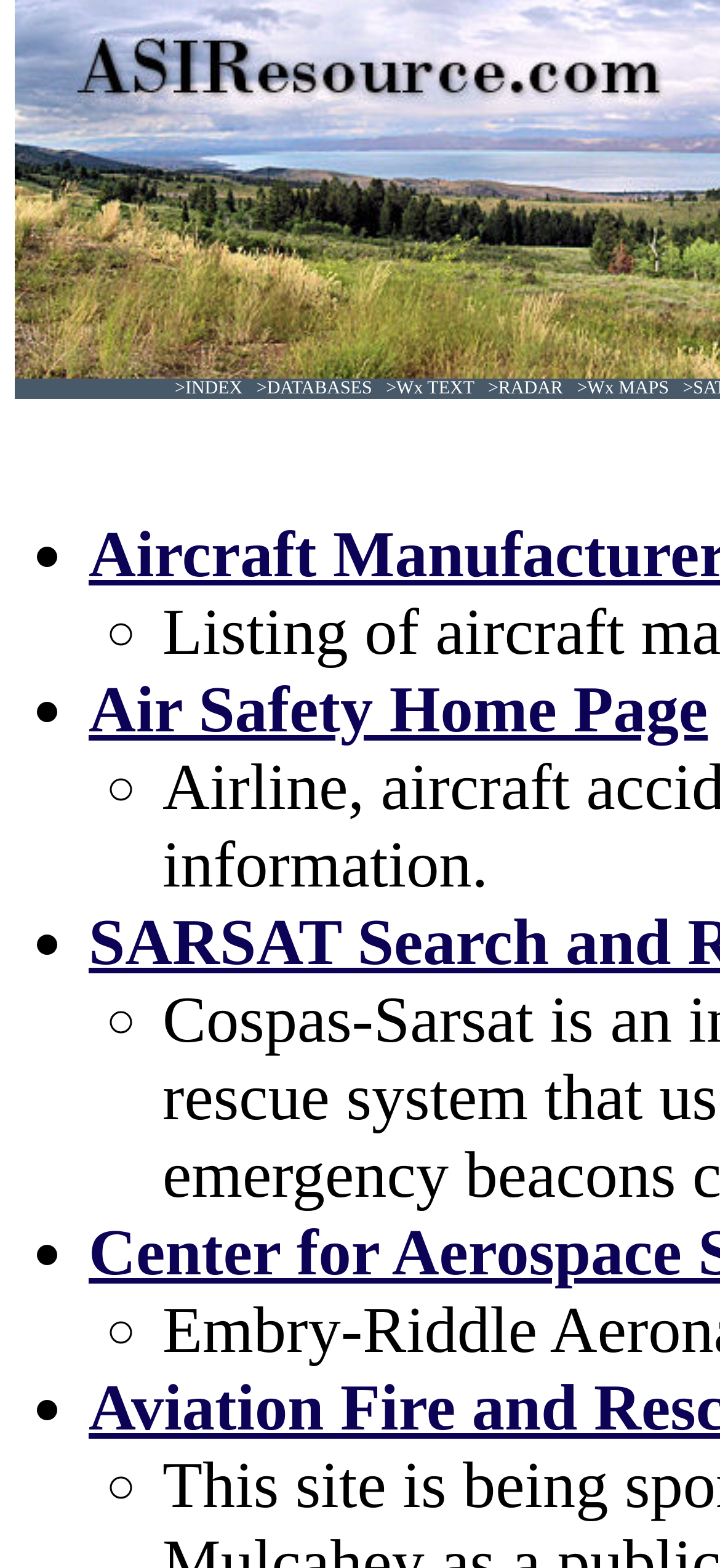How many main categories are available?
Can you give a detailed and elaborate answer to the question?

By examining the top navigation links, I can see that there are 6 main categories: INDEX, DATABASES, Wx TEXT, RADAR, Wx MAPS, and Air Safety Home Page.